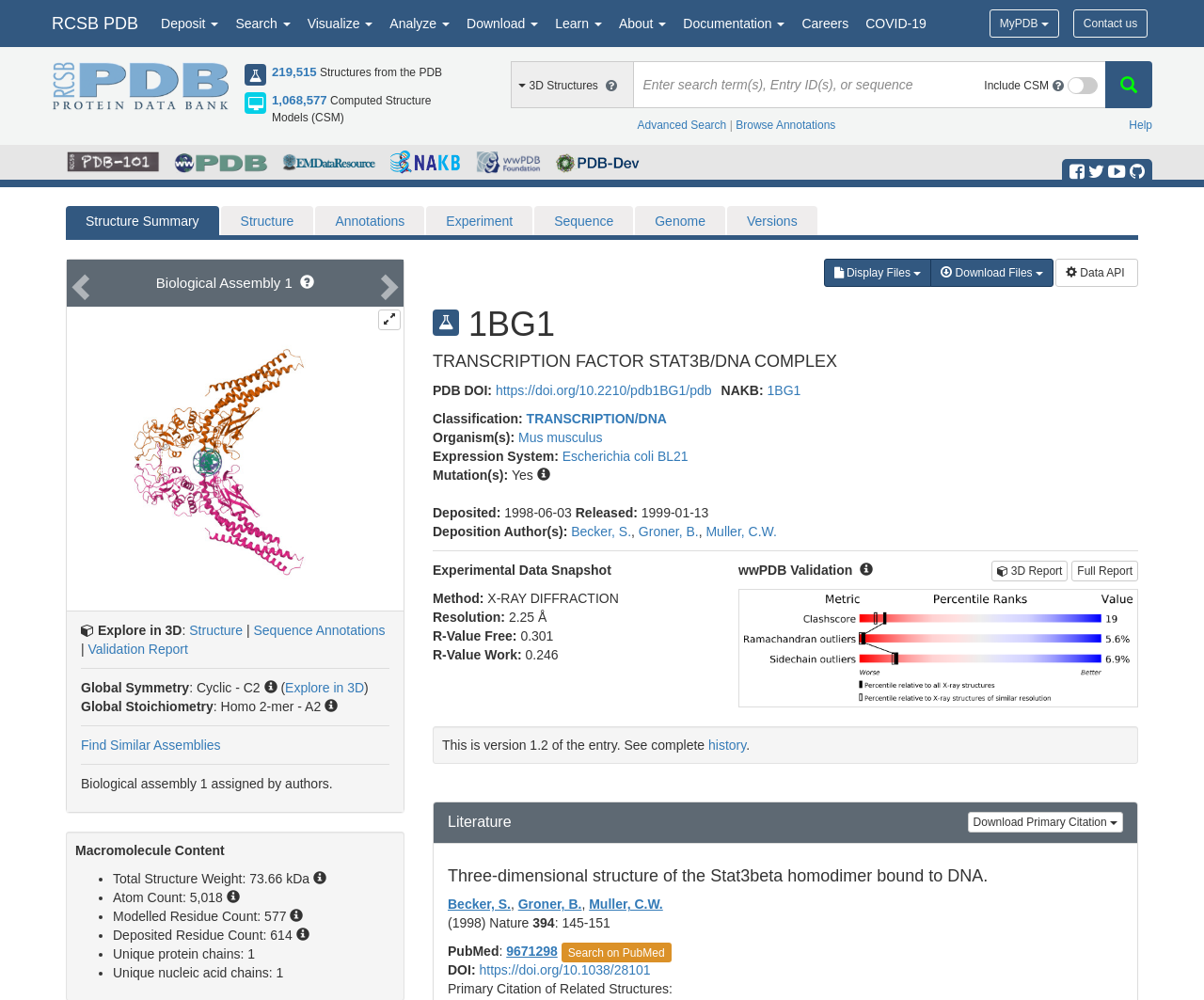What is the name of the protein structure database?
From the screenshot, provide a brief answer in one word or phrase.

RCSB PDB